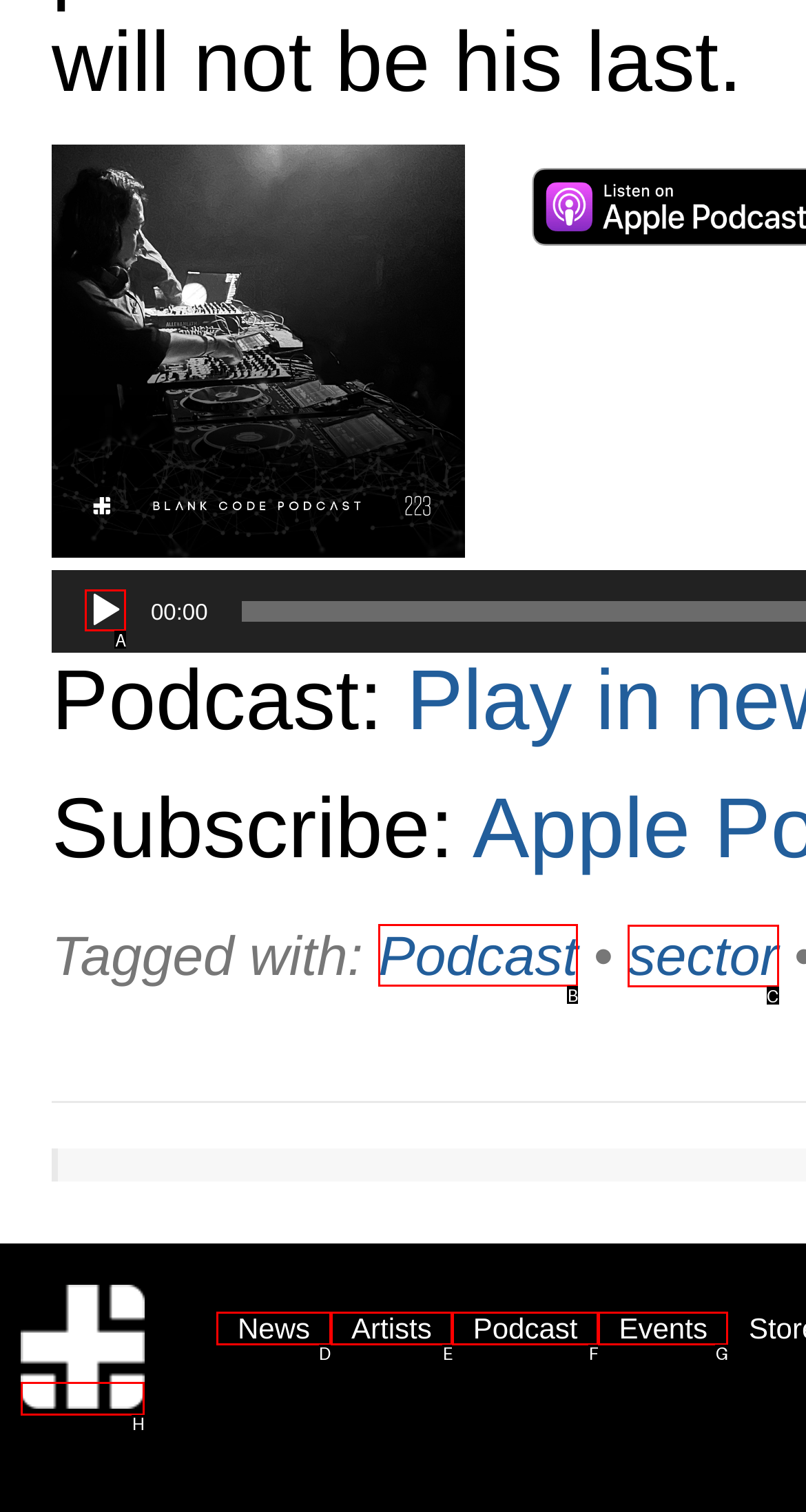Specify which UI element should be clicked to accomplish the task: Click the mobile toggle button. Answer with the letter of the correct choice.

None